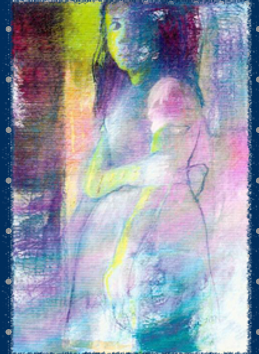What is the girl's pose in the artwork?
Using the image, give a concise answer in the form of a single word or short phrase.

Contemplative